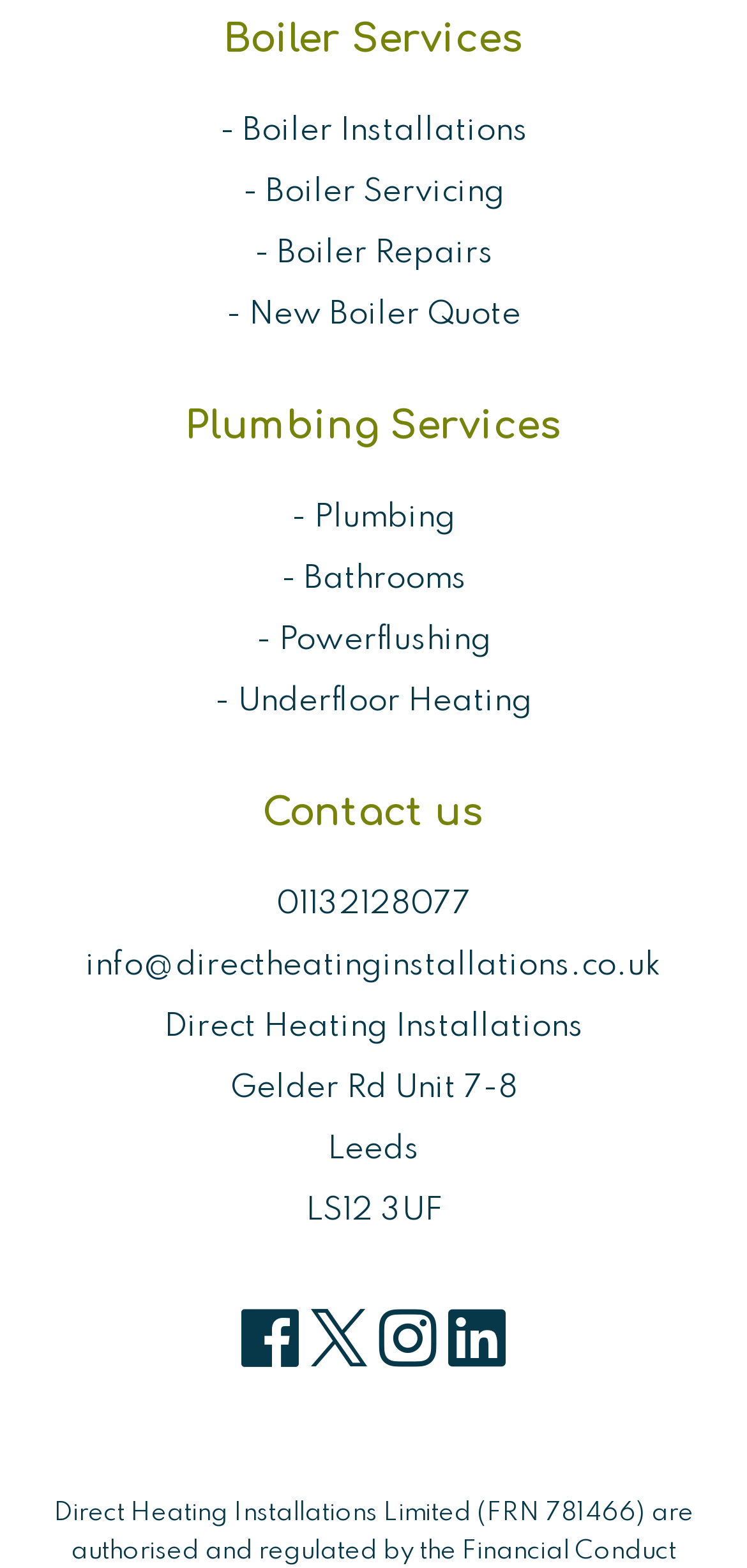Pinpoint the bounding box coordinates of the element that must be clicked to accomplish the following instruction: "View Plumbing Services". The coordinates should be in the format of four float numbers between 0 and 1, i.e., [left, top, right, bottom].

[0.103, 0.257, 0.897, 0.287]